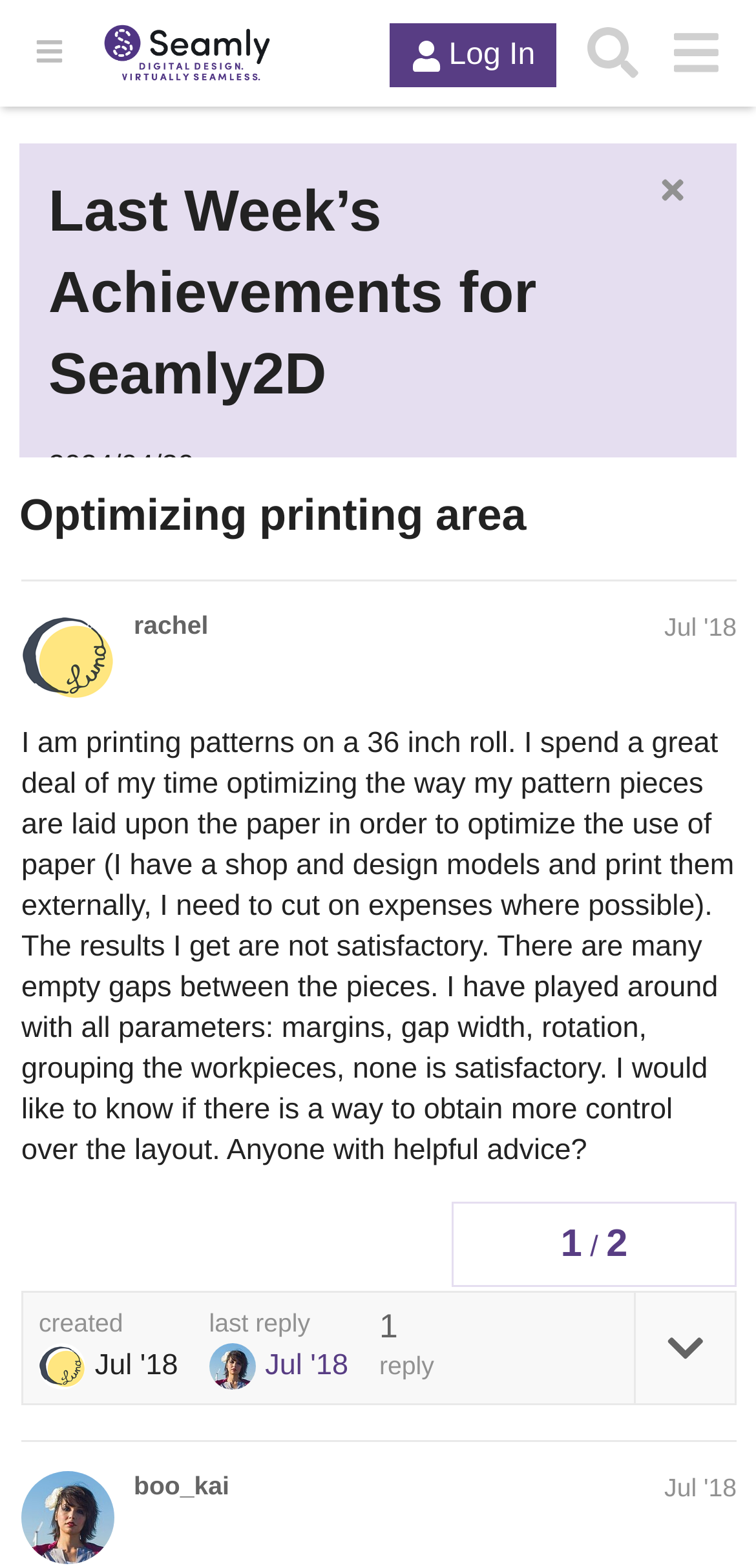Determine the bounding box coordinates of the element's region needed to click to follow the instruction: "Click the expand topic details button". Provide these coordinates as four float numbers between 0 and 1, formatted as [left, top, right, bottom].

[0.838, 0.825, 0.972, 0.895]